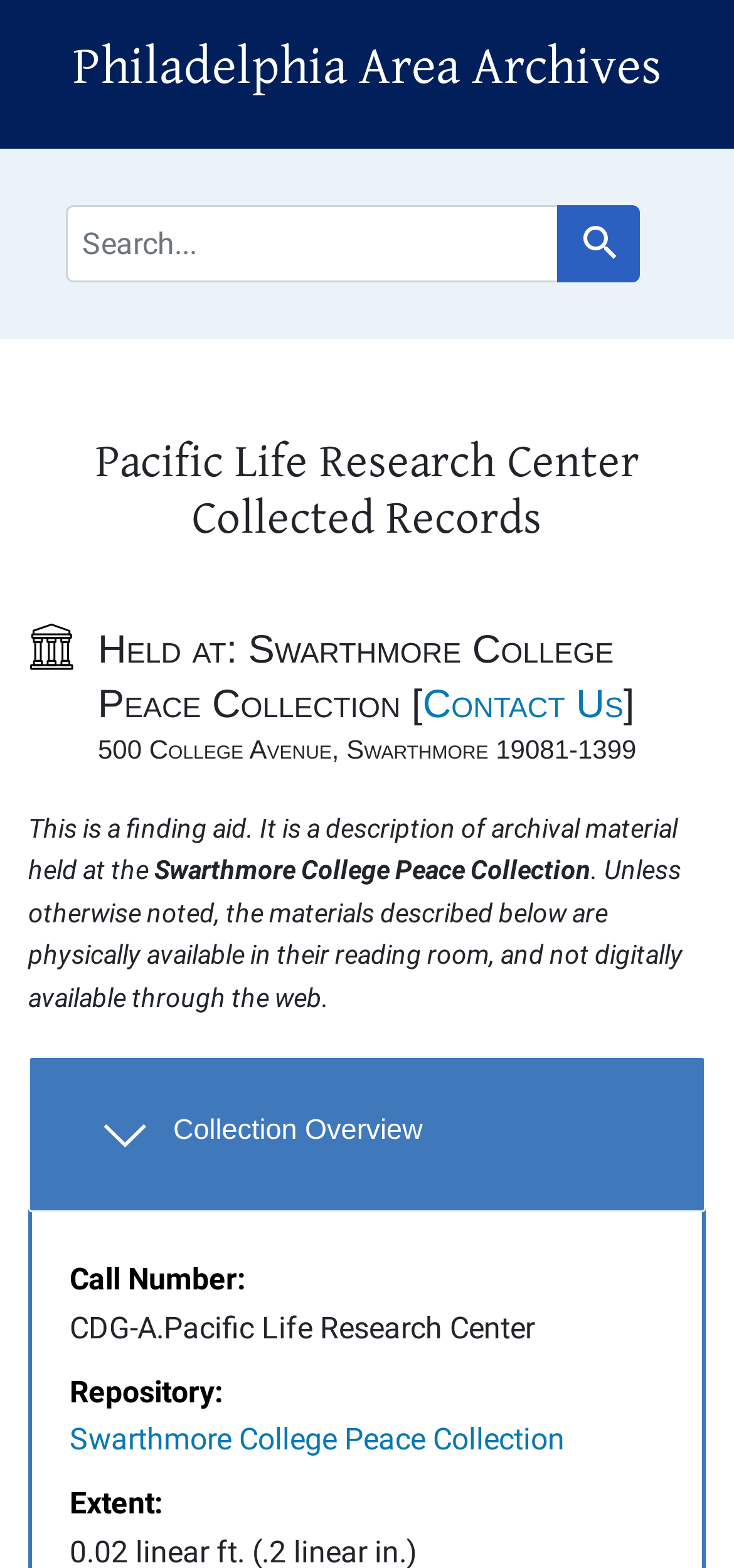What is the extent of the collection?
Answer the question with as much detail as possible.

I found the answer by looking at the description list term 'Extent:' which does not have a corresponding detail, indicating that the extent of the collection is not specified.